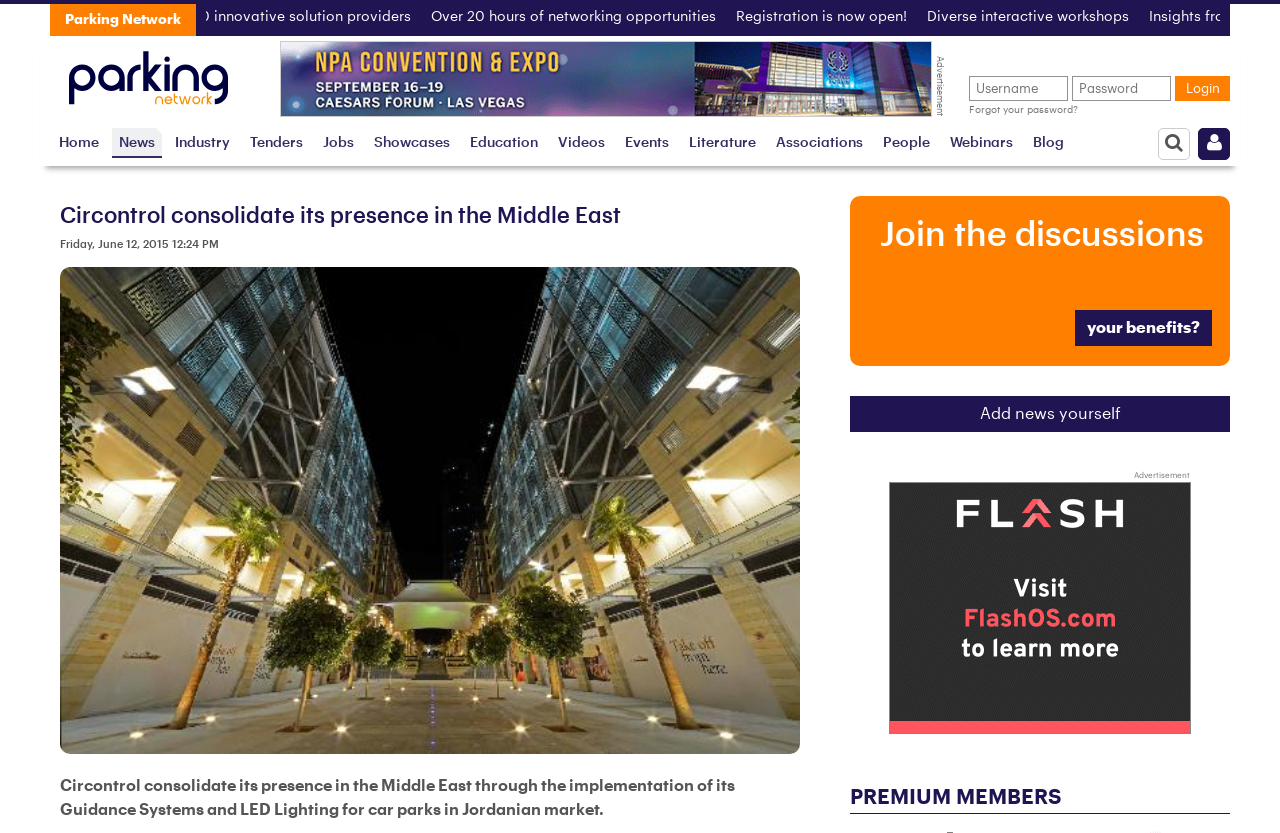What is the purpose of the 'Join our community for FREE today!' section?
Kindly offer a comprehensive and detailed response to the question.

The purpose of the 'Join our community for FREE today!' section can be inferred from the list of benefits provided, which includes 'Create and share your own profile', 'Join the discussions', 'Publish your own items', and 'Subscription to our Weekly eNewsletter'.